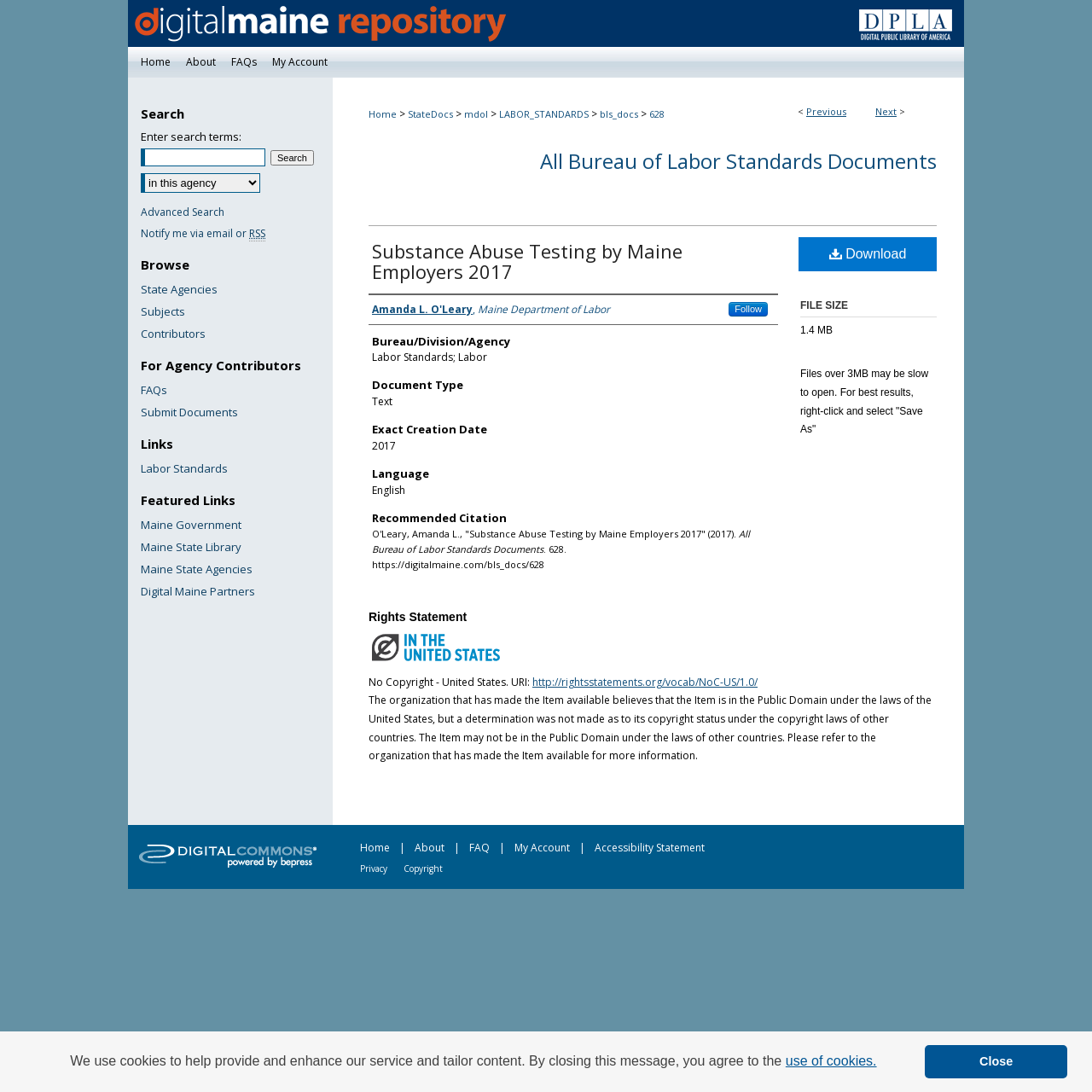Identify the bounding box coordinates for the region to click in order to carry out this instruction: "Click on the 'ABOUT CRAIG' link". Provide the coordinates using four float numbers between 0 and 1, formatted as [left, top, right, bottom].

None